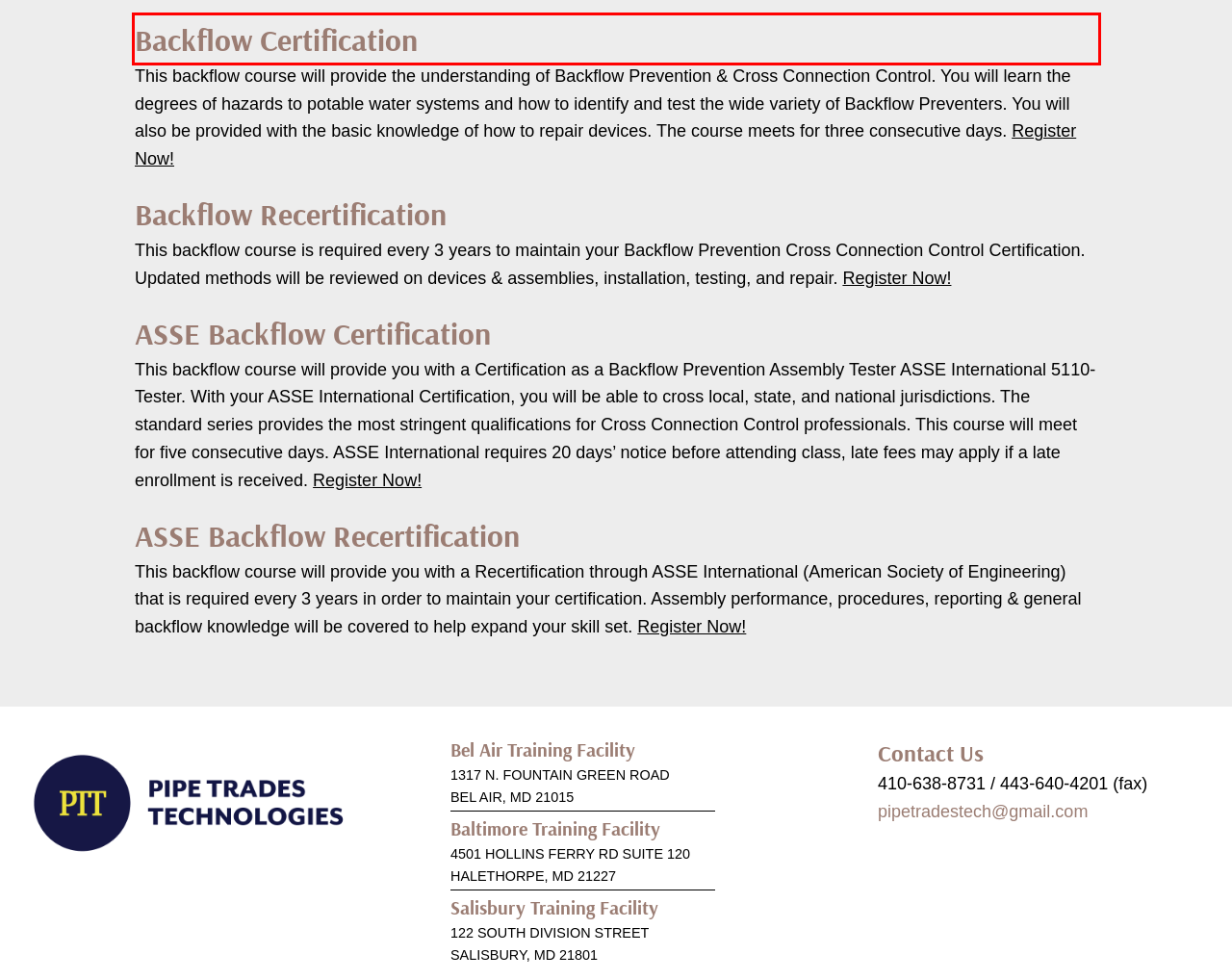You are given a screenshot of a webpage with a red rectangle bounding box around an element. Choose the best webpage description that matches the page after clicking the element in the bounding box. Here are the candidates:
A. Backflow Certification - Pipe Trades Technologies
B. About Us - Pipe Trades Technologies
C. ASSE Backflow Recertification - Pipe Trades Technologies
D. ASSE Backflow Certification - Pipe Trades Technologies
E. Backflow Recertification - Pipe Trades Technologies
F. Pipe Trades Technologies - Training Facility for Plumbers & Gasfitters
G. Contact PTT - Pipe Trades Technologies
H. Education - Pipe Trades Technologies

A